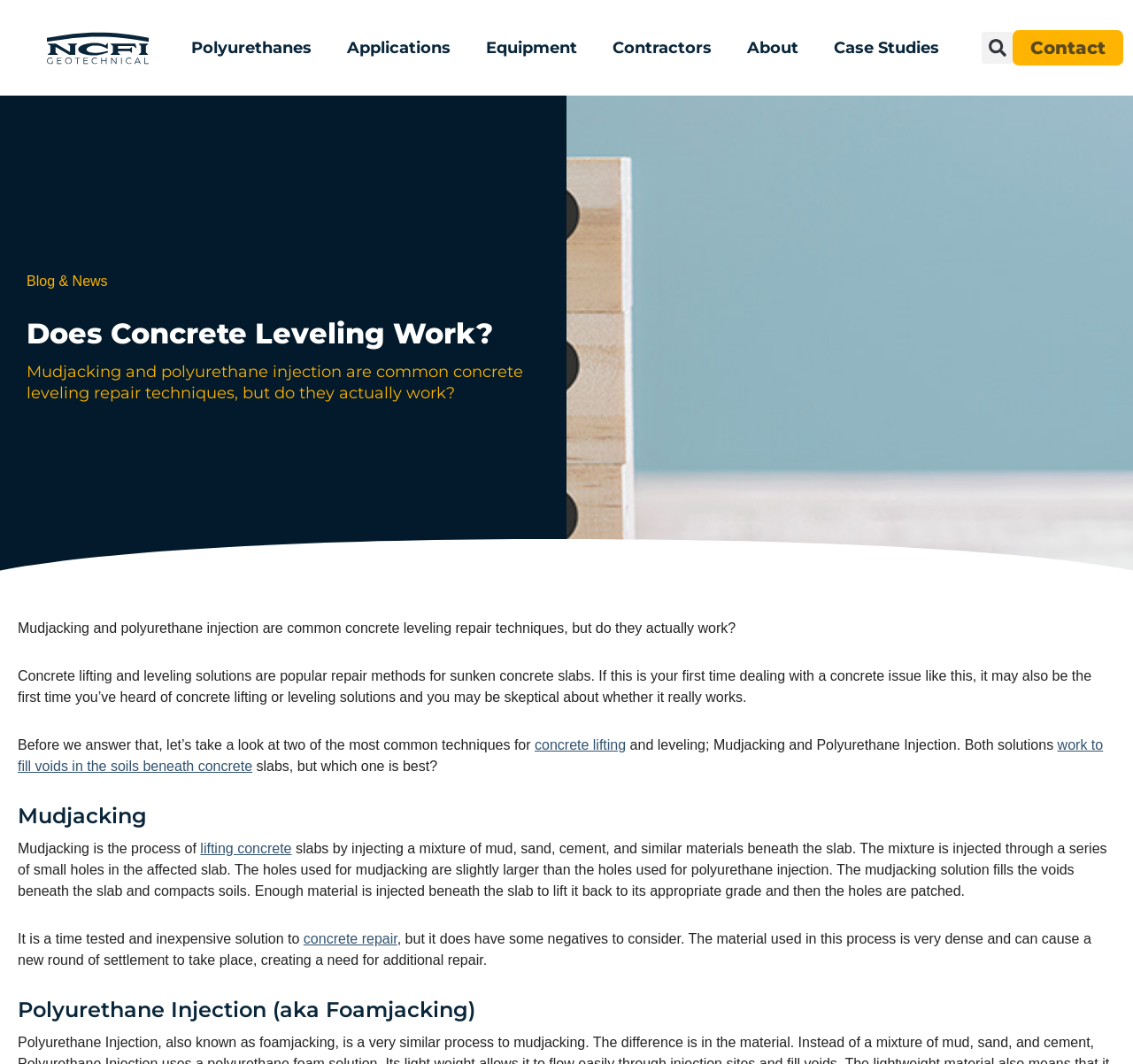What is another name for polyurethane injection?
Refer to the image and provide a one-word or short phrase answer.

Foamjacking